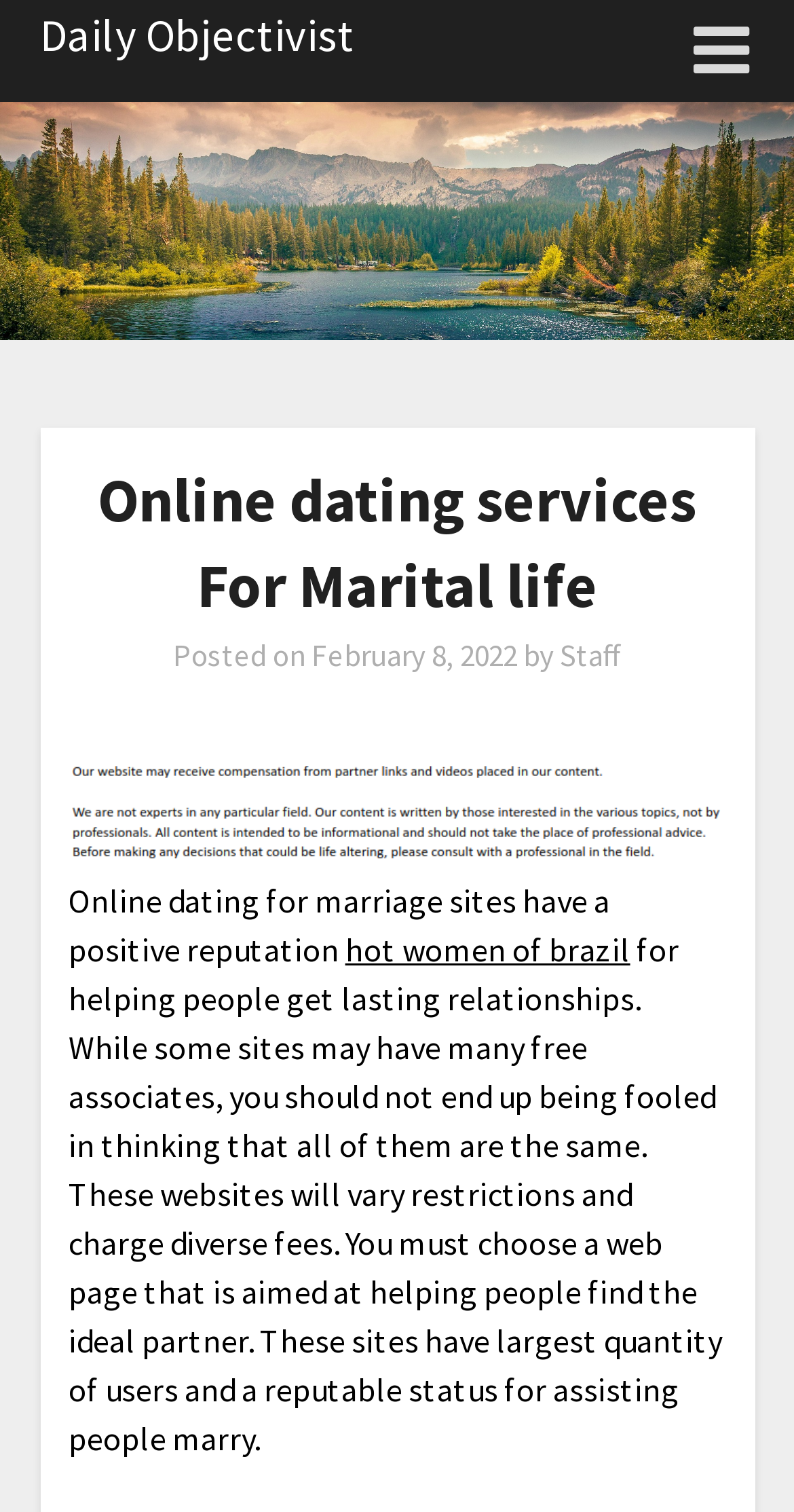What is the topic of the article?
Give a single word or phrase as your answer by examining the image.

online dating for marriage